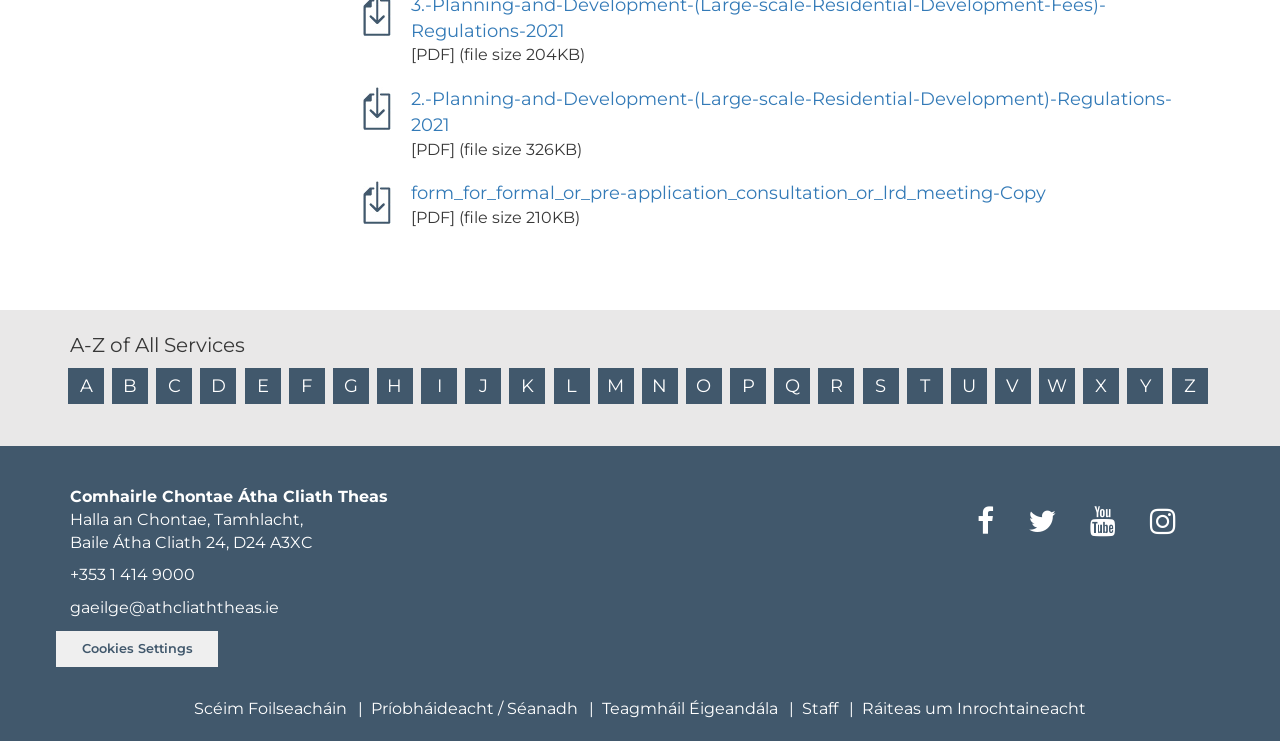Please identify the bounding box coordinates of where to click in order to follow the instruction: "contact the council".

[0.055, 0.763, 0.152, 0.789]